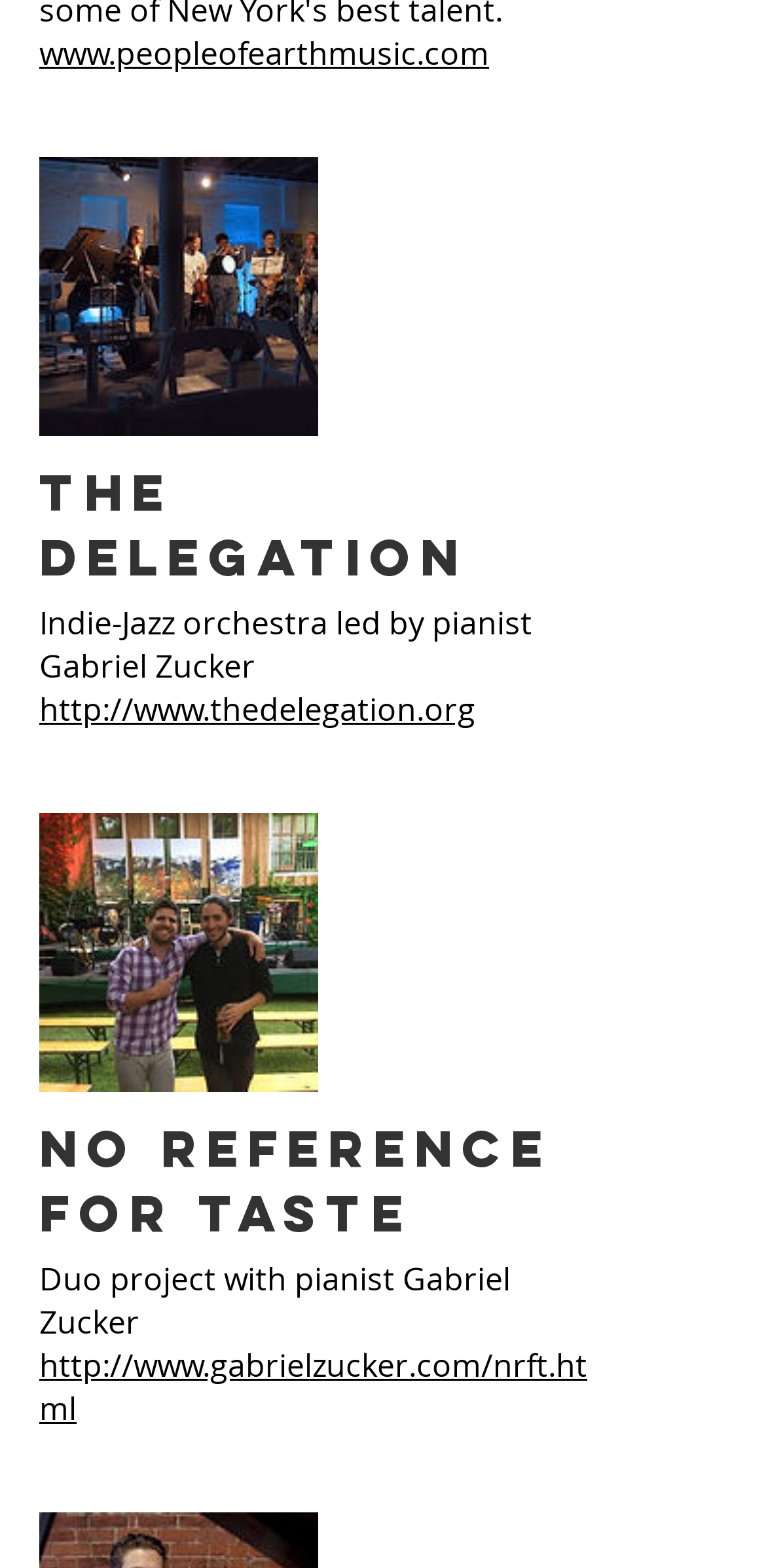What is the name of the duo project?
Can you provide a detailed and comprehensive answer to the question?

The answer can be found in the StaticText element with the text 'No Reference For Taste' which is located below the text 'The Delegation', indicating that it is the name of the duo project.